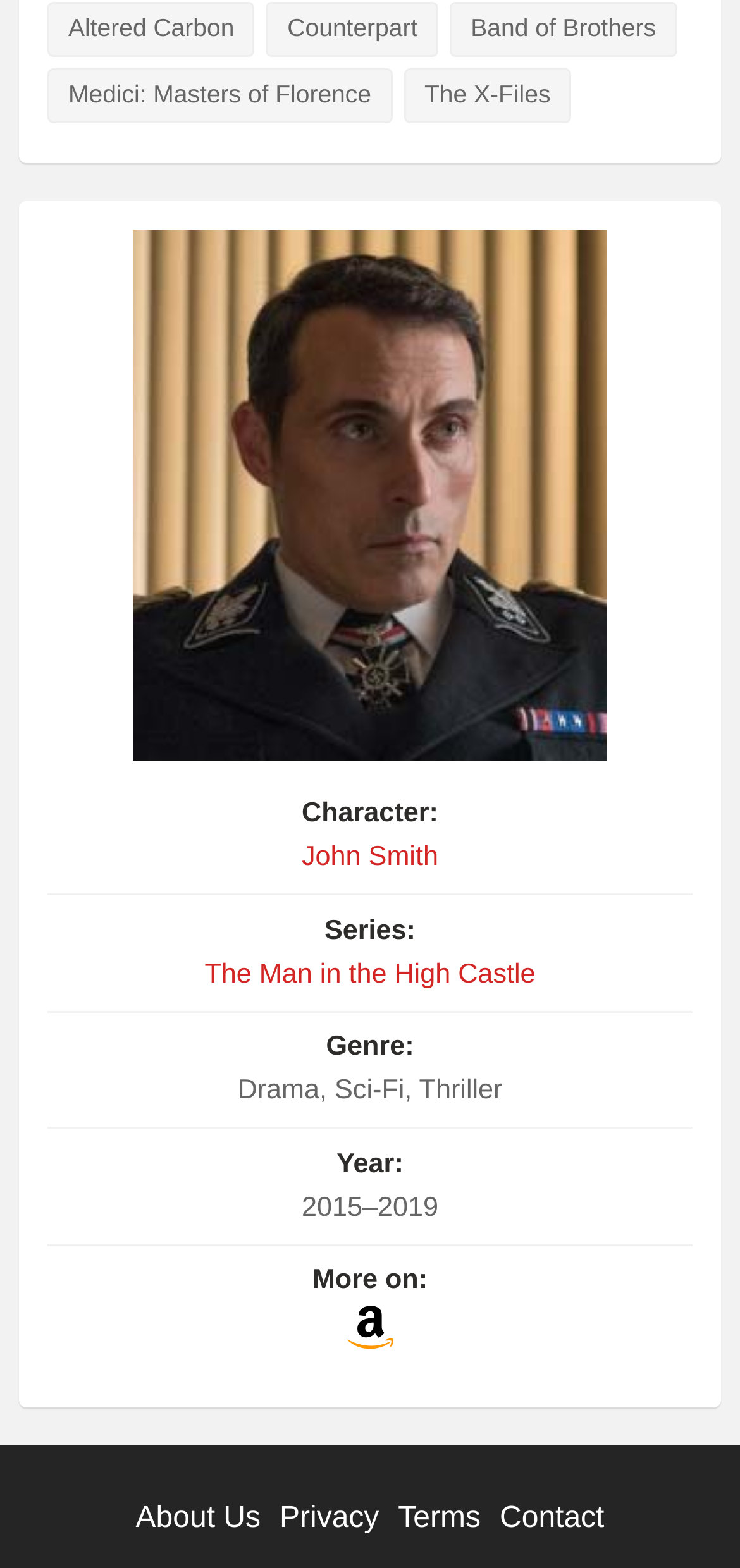Please indicate the bounding box coordinates for the clickable area to complete the following task: "Visit About Us page". The coordinates should be specified as four float numbers between 0 and 1, i.e., [left, top, right, bottom].

[0.183, 0.958, 0.352, 0.978]